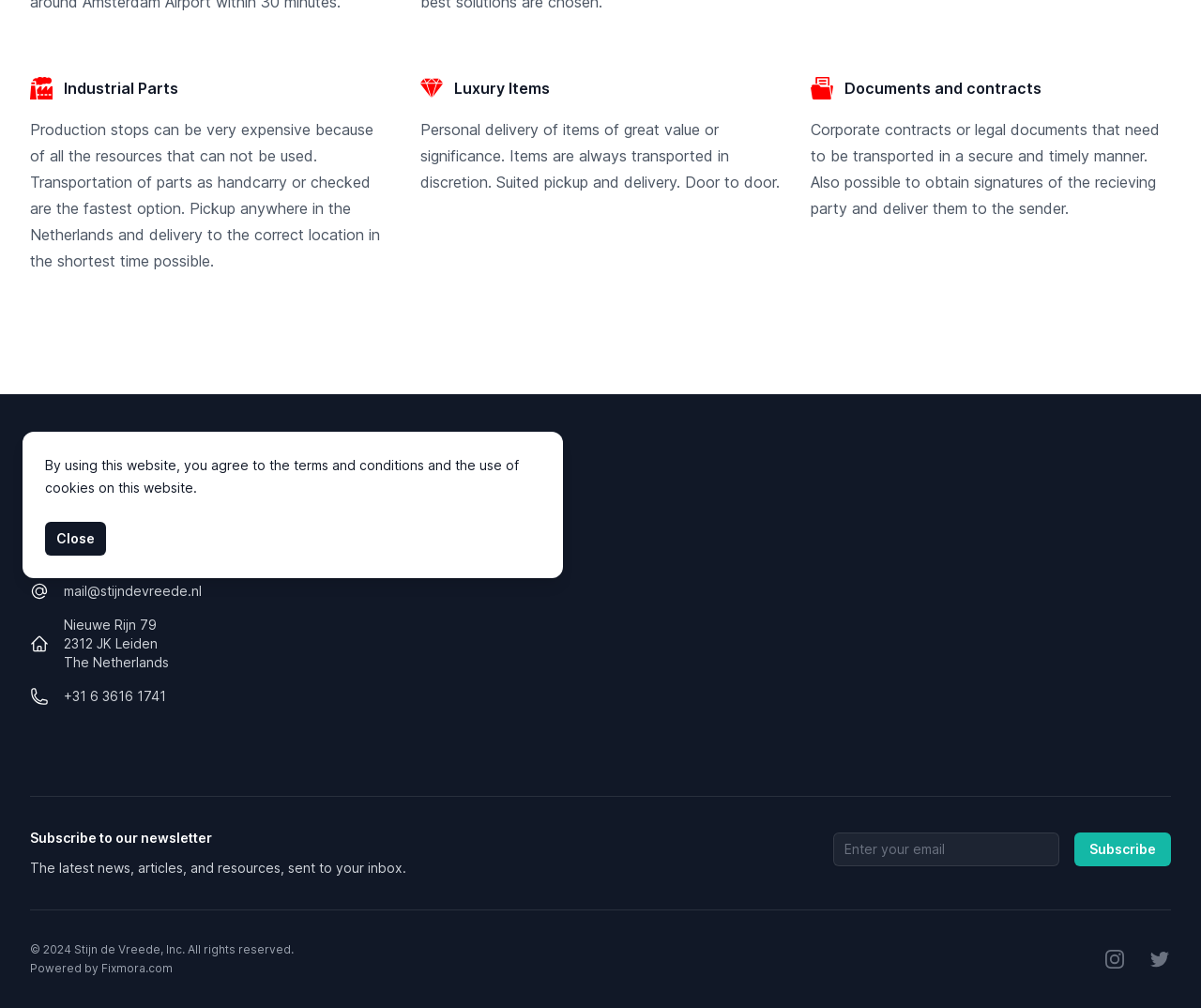Using the provided element description "Stijn de Vreede", determine the bounding box coordinates of the UI element.

[0.025, 0.51, 0.325, 0.547]